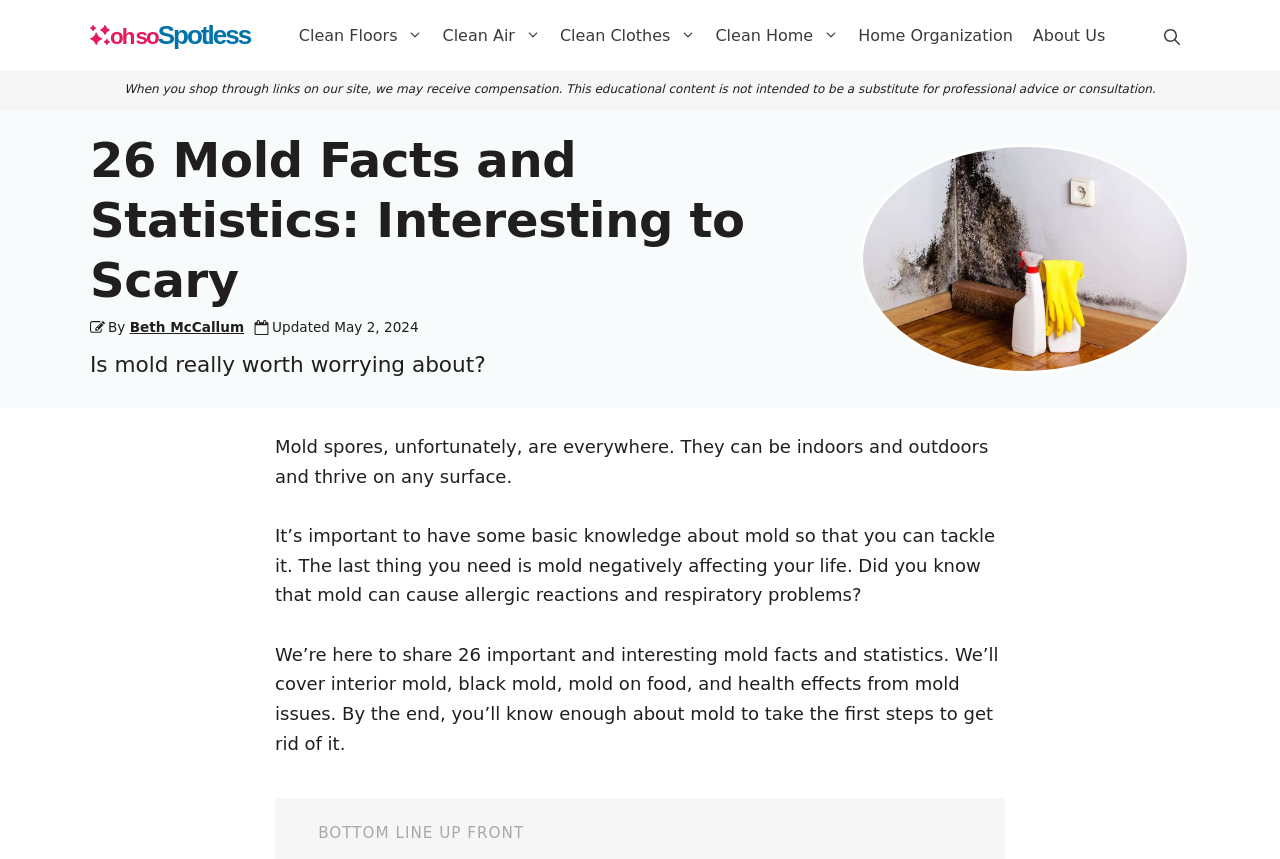How many links are in the navigation bar?
Based on the image content, provide your answer in one word or a short phrase.

8